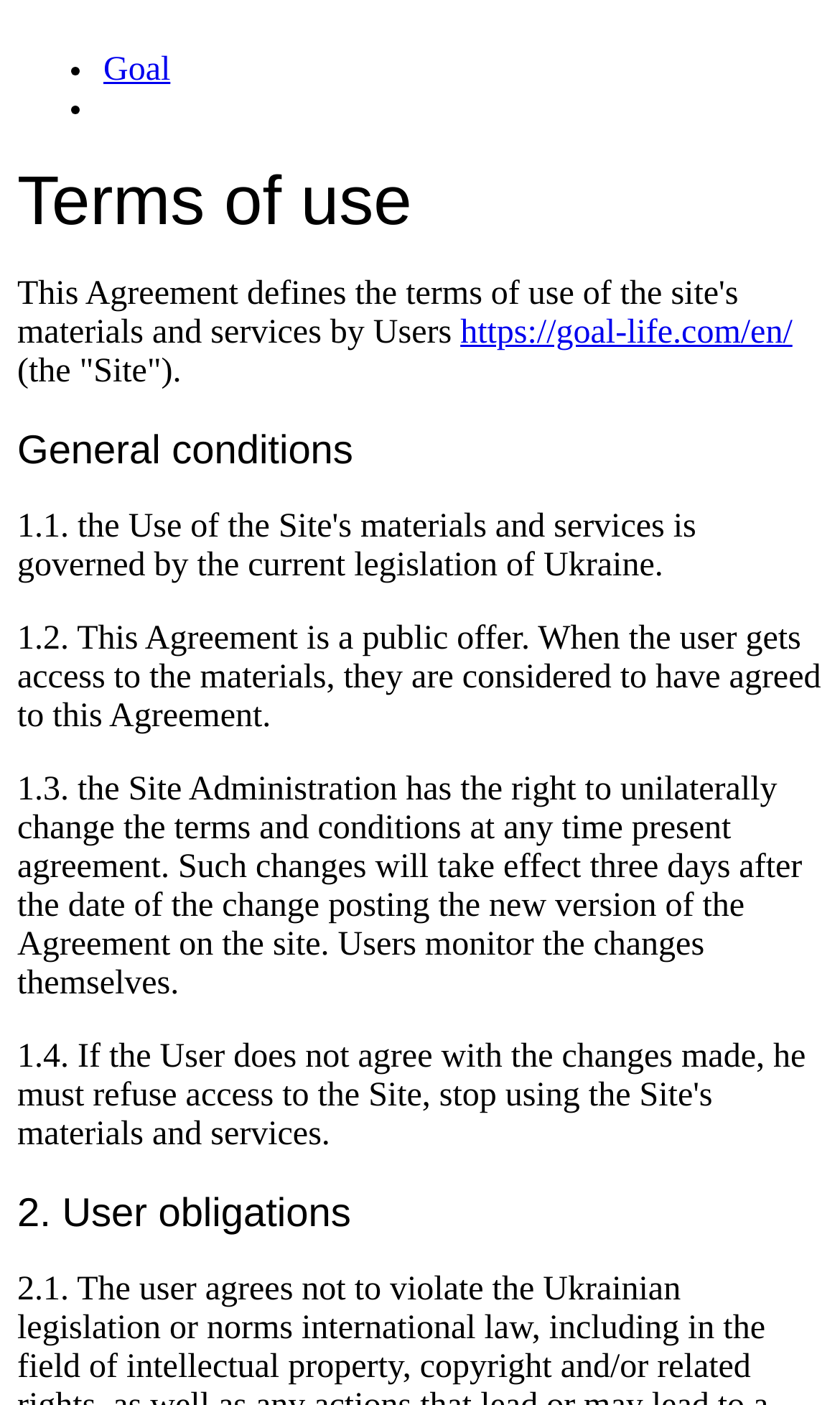From the given element description: "https://goal-life.com/en/", find the bounding box for the UI element. Provide the coordinates as four float numbers between 0 and 1, in the order [left, top, right, bottom].

[0.548, 0.224, 0.943, 0.25]